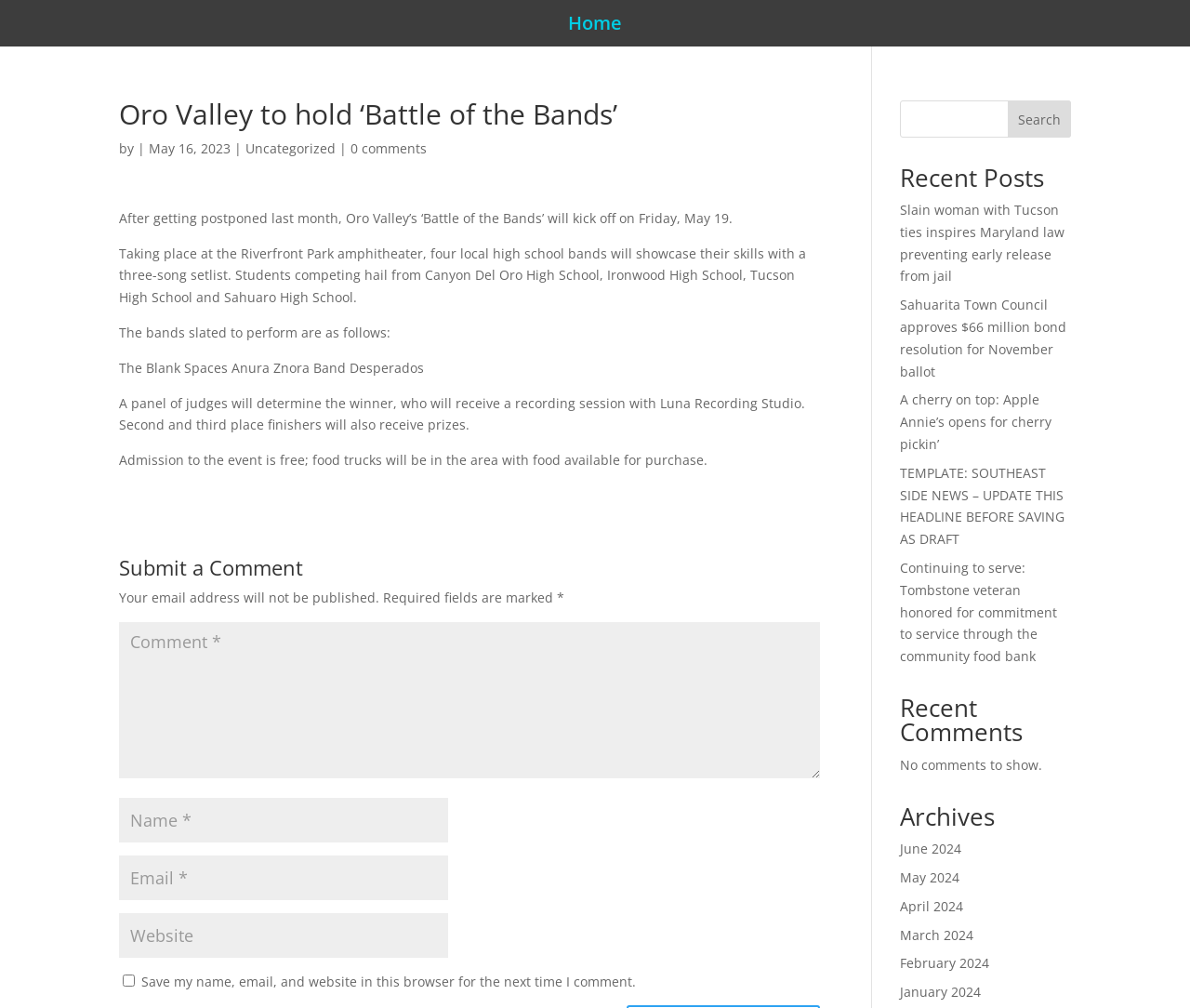What is the main heading displayed on the webpage? Please provide the text.

Oro Valley to hold ‘Battle of the Bands’